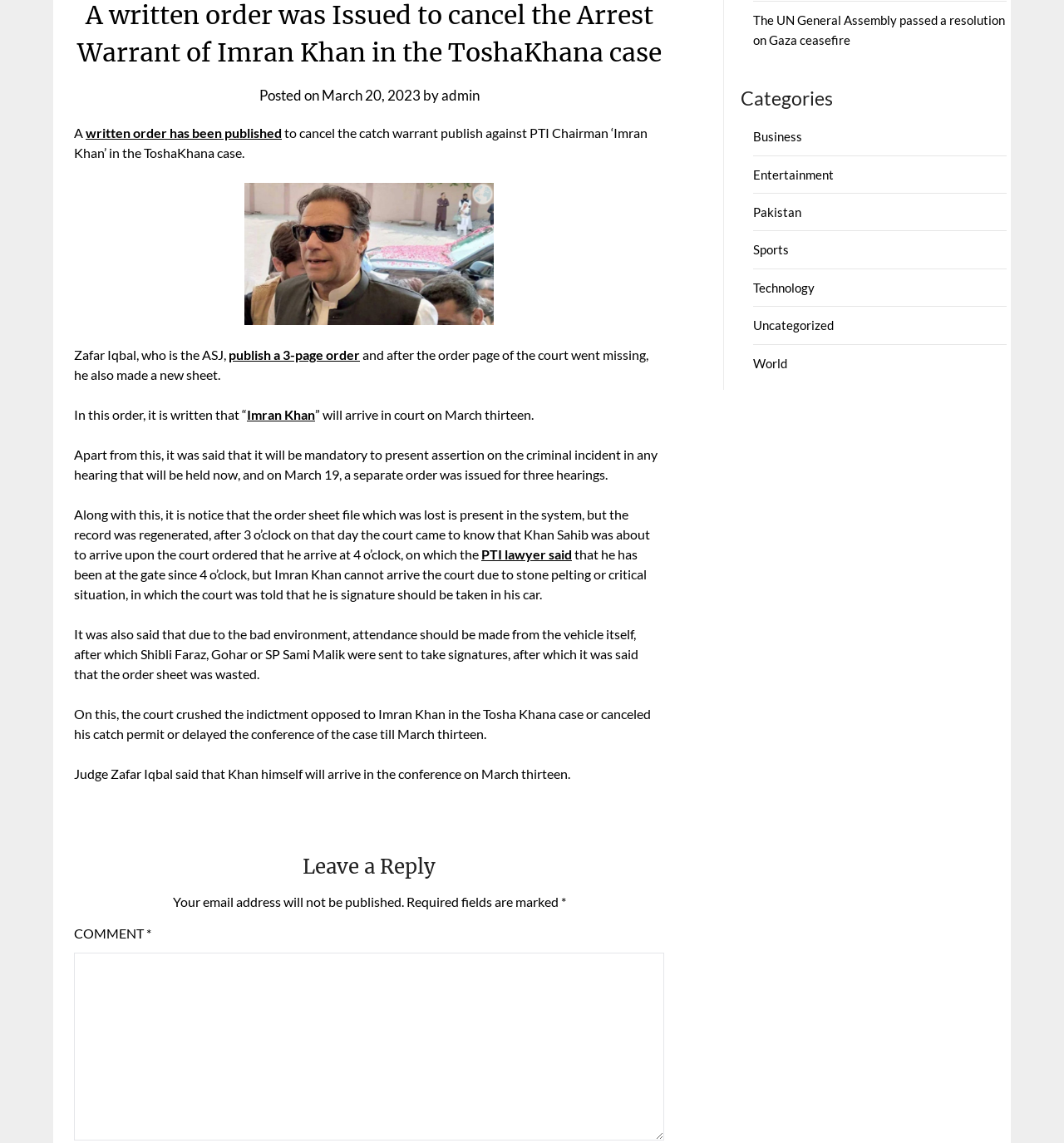Mark the bounding box of the element that matches the following description: "written order has been published".

[0.08, 0.109, 0.265, 0.123]